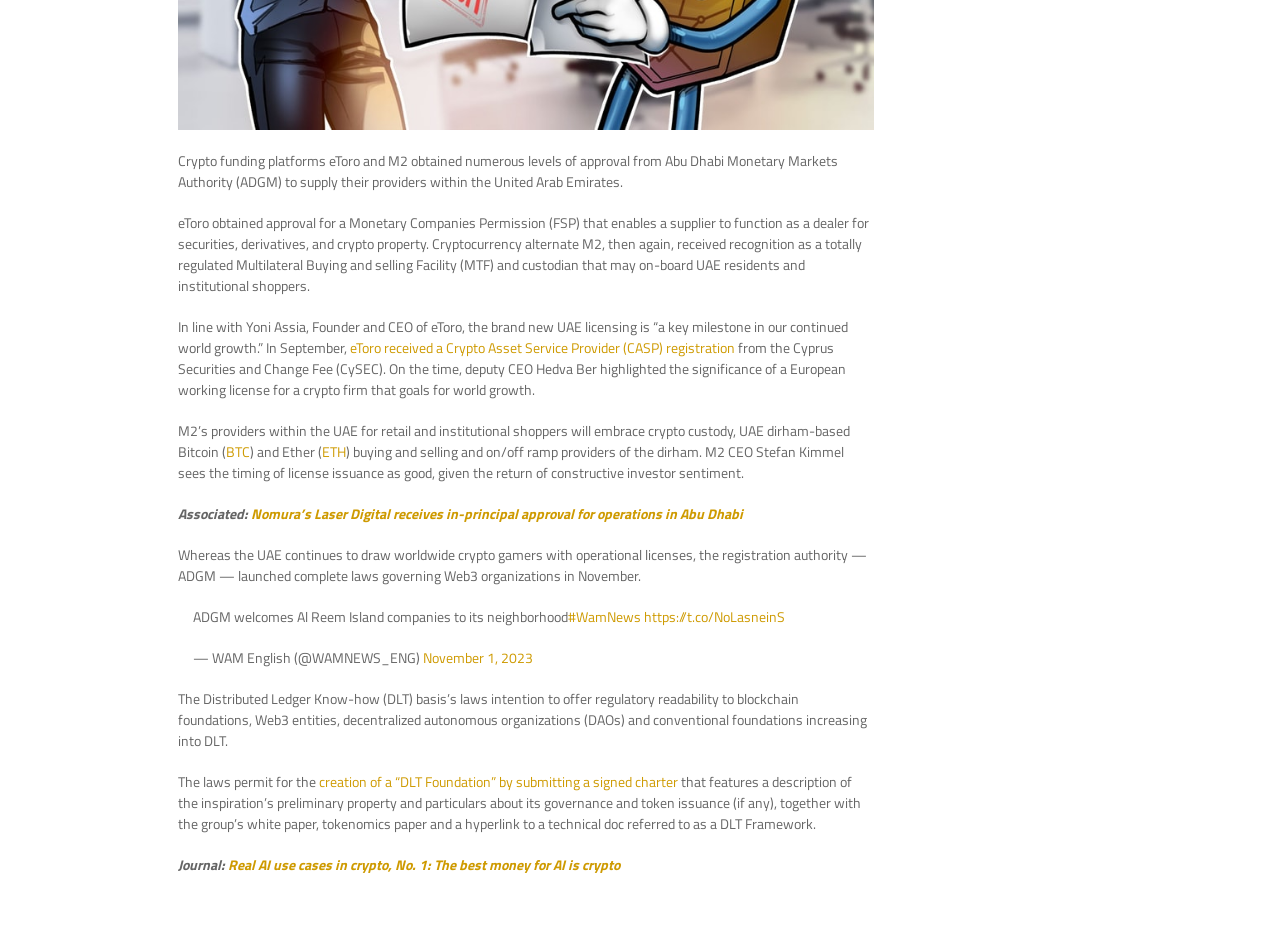Answer the following query concisely with a single word or phrase:
What is the name of the cryptocurrency exchange that received recognition as a fully regulated MTF and custodian?

M2